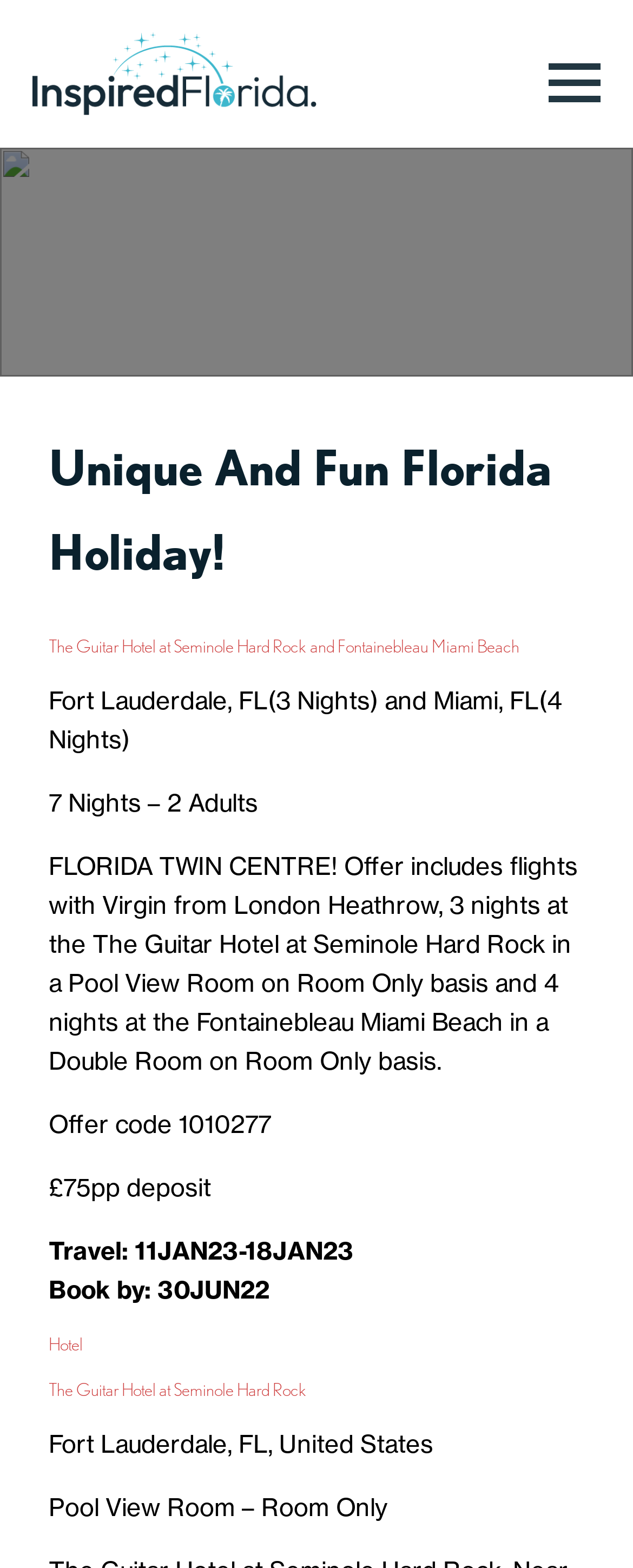Given the description "繁體中文", provide the bounding box coordinates of the corresponding UI element.

None